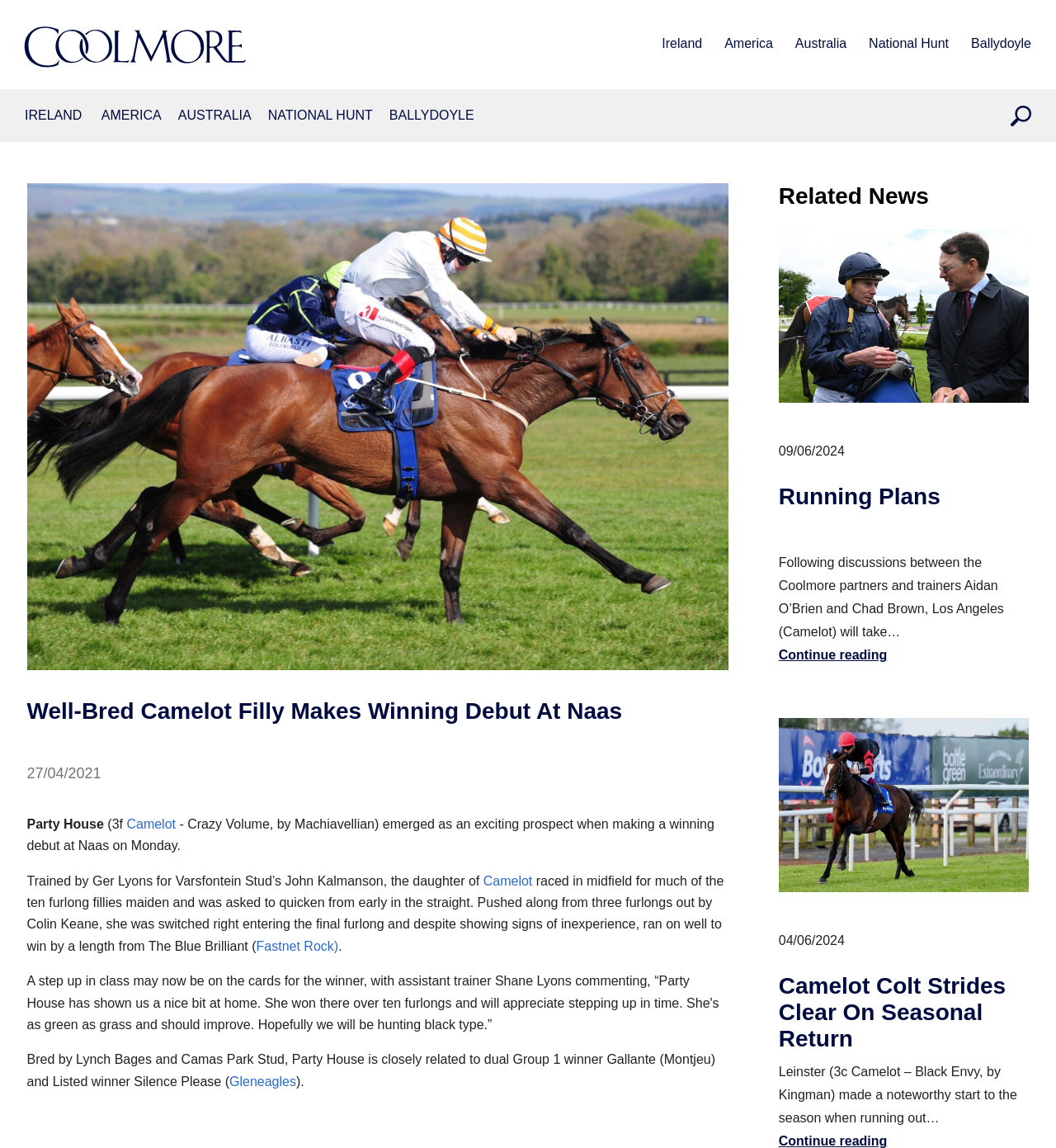Please locate the bounding box coordinates of the element that should be clicked to achieve the given instruction: "Click on the 'TW Press' link".

None